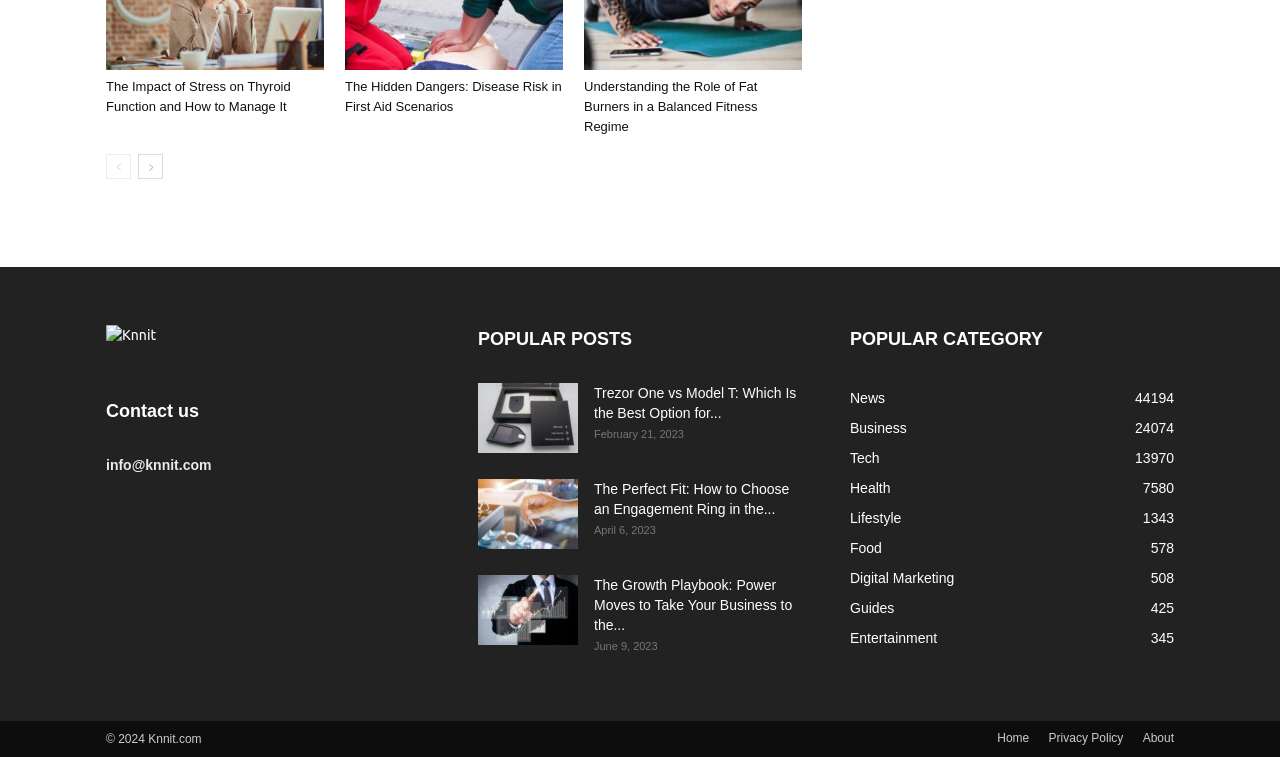Determine the bounding box coordinates for the clickable element to execute this instruction: "Visit the 'Contact us' page". Provide the coordinates as four float numbers between 0 and 1, i.e., [left, top, right, bottom].

[0.083, 0.522, 0.336, 0.561]